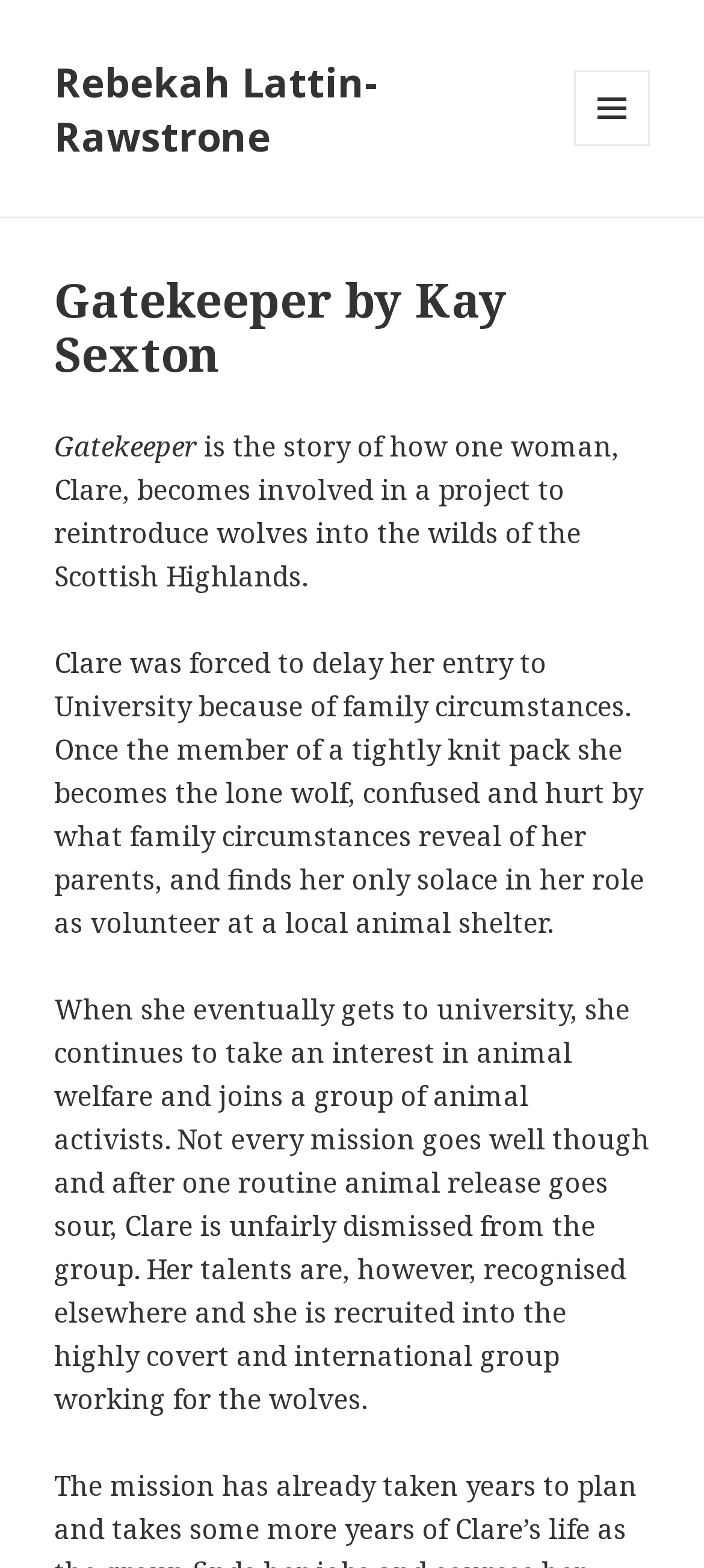Respond to the question below with a single word or phrase: Who is the main character in the story?

Clare